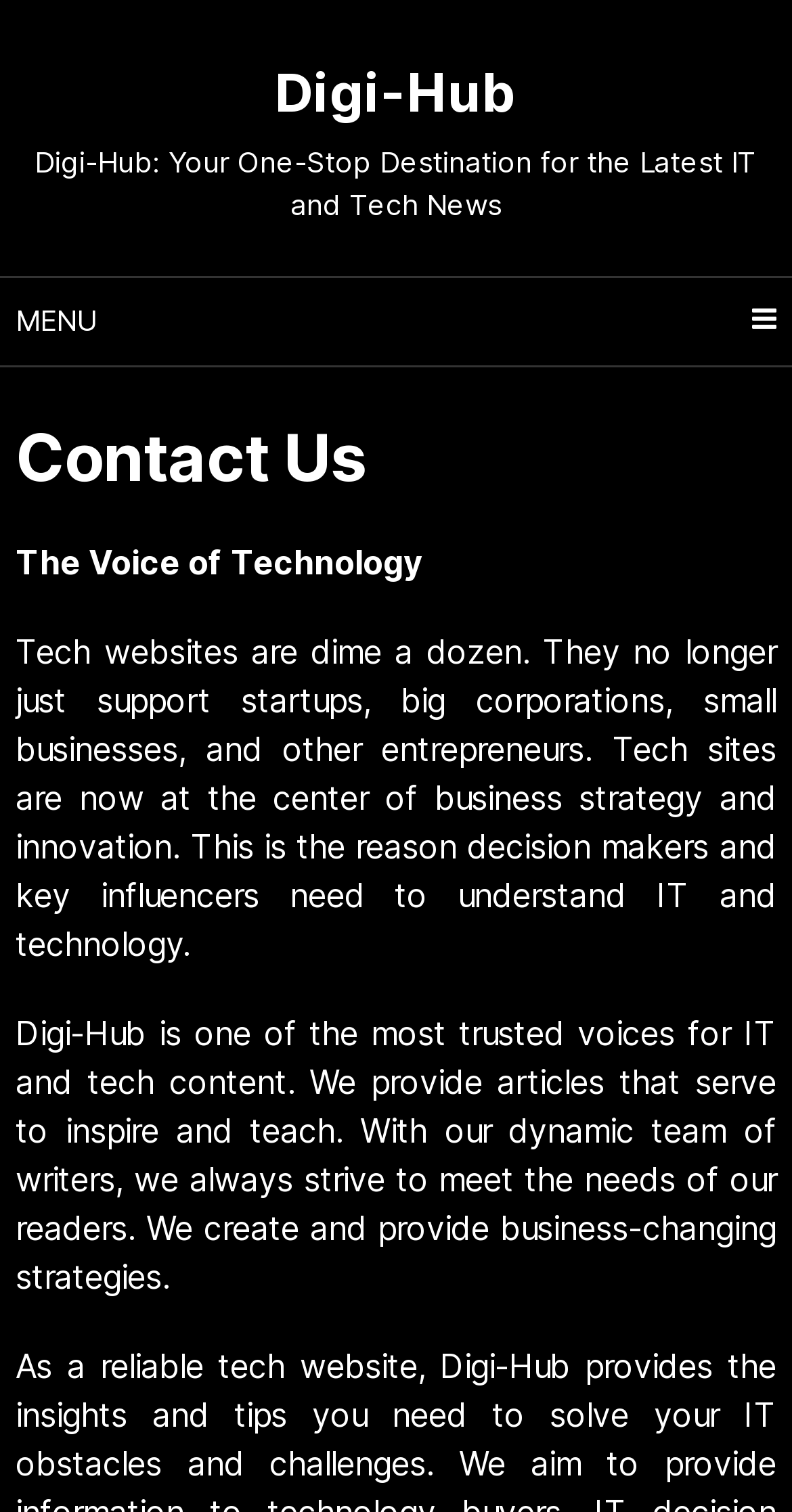What is the name of the website?
Examine the image and give a concise answer in one word or a short phrase.

Digi-Hub